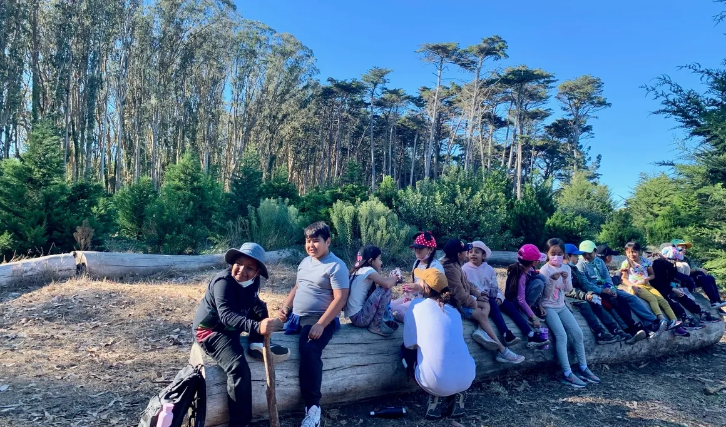Explain the image thoroughly, highlighting all key elements.

The image captures a lively outdoor scene where a group of children is gathered on a large log in a forested area. The backdrop showcases tall trees, lush greenery, and a clear blue sky, creating a serene and inviting atmosphere. 

To the left, a girl wearing a black hat holds a walking stick and smiles at the camera, exhibiting a friendly demeanor. Next to her, a boy in a gray shirt appears playful and engaged with his surroundings. Behind them, a diverse group of children, many donning colorful hats and clothing, are seated on the log and enjoying their time together, reflecting a sense of camaraderie and joy. The natural setting enhances the feeling of adventure and exploration that accompanies outdoor activities. The overall mood is one of happiness and connection with nature, perfectly illustrating the spirit of a day spent outside.